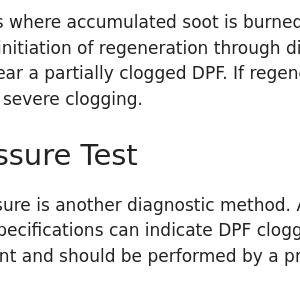What is the title of the image?
Kindly give a detailed and elaborate answer to the question.

The image is titled 'Emission' and is part of a section discussing methods for diagnosing issues related to Diesel Particulate Filters (DPF), specifically the smoke test method.